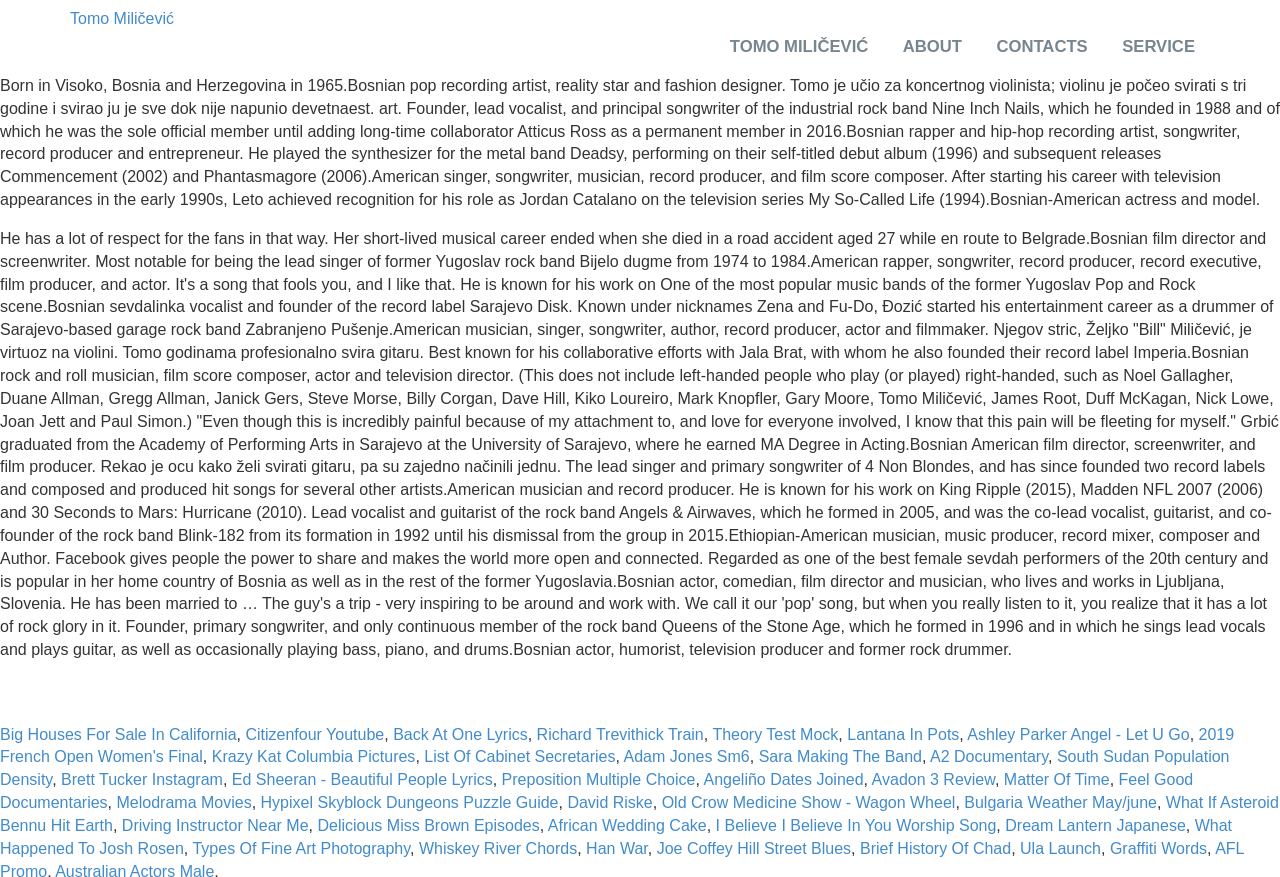For the element described, predict the bounding box coordinates as (top-left x, top-left y, bottom-right x, bottom-right y). All values should be between 0 and 1. Element description: 2019 French Open Women's Final

[0.0, 0.827, 0.964, 0.873]